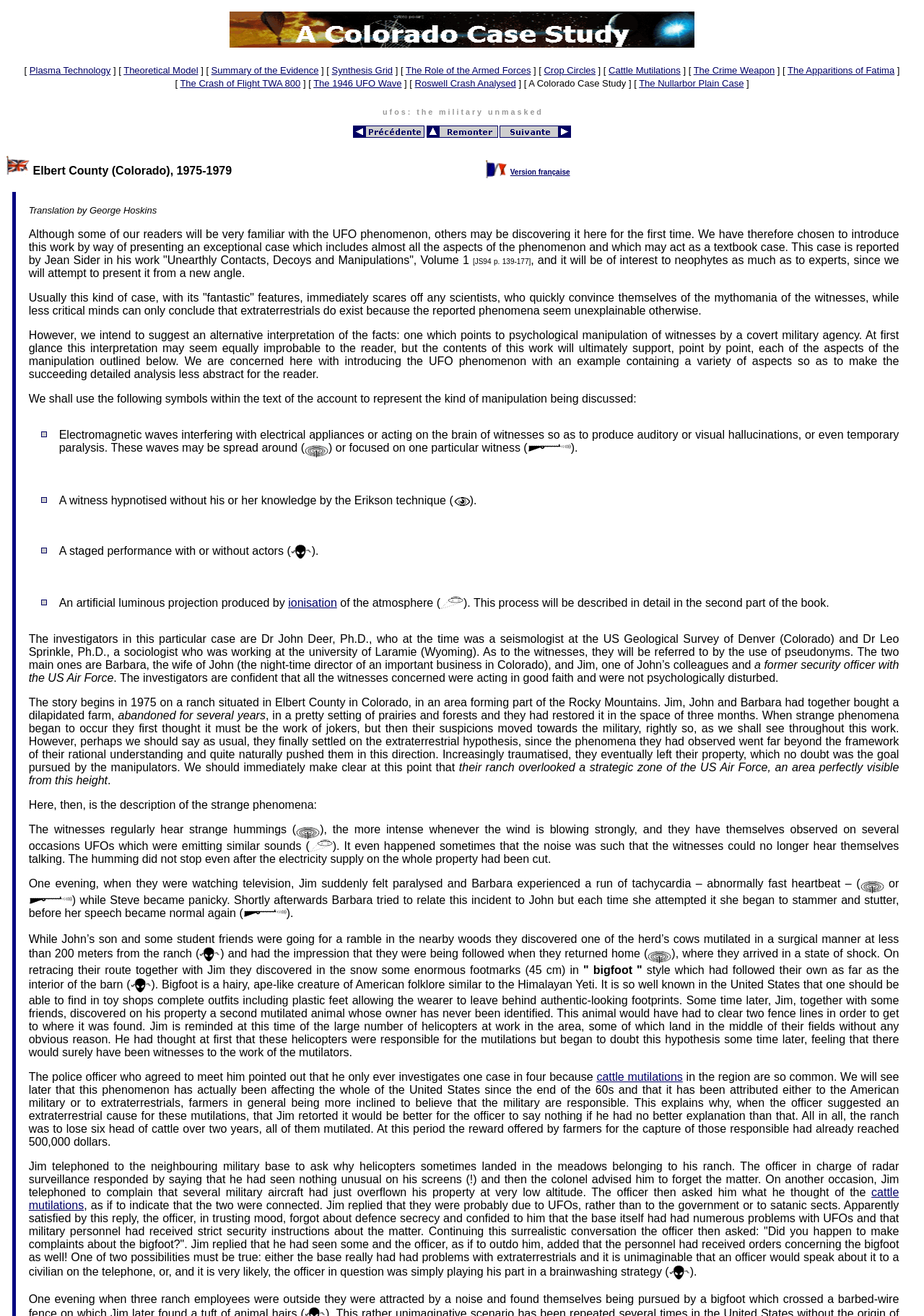What is the name of the technique used to hypnotize witnesses?
Examine the image and provide an in-depth answer to the question.

The text mentions that a witness might be hypnotised without his or her knowledge by the Erikson technique, which is one of the possible explanations for the strange phenomena observed.